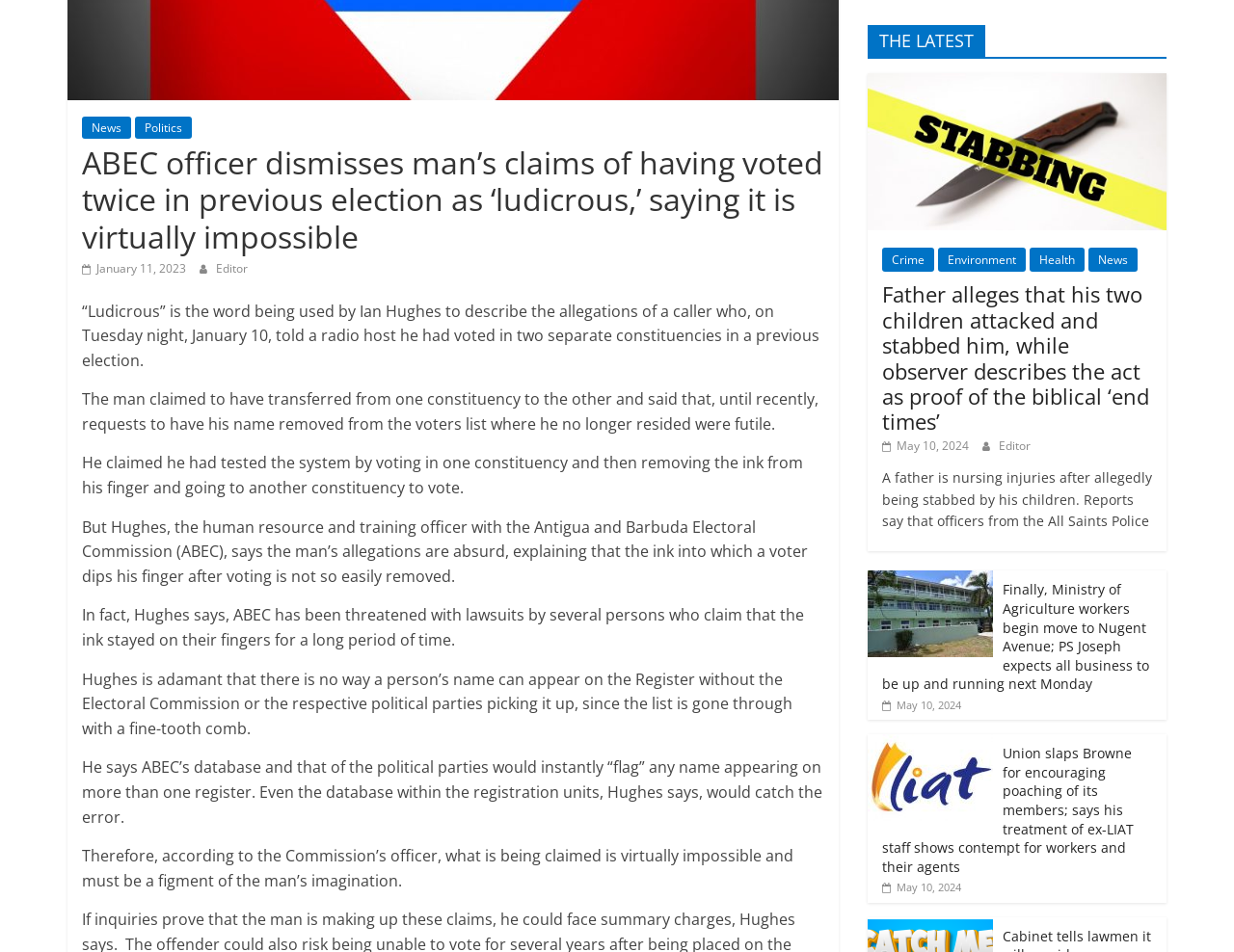Determine the bounding box coordinates for the UI element matching this description: "News".

[0.066, 0.123, 0.106, 0.146]